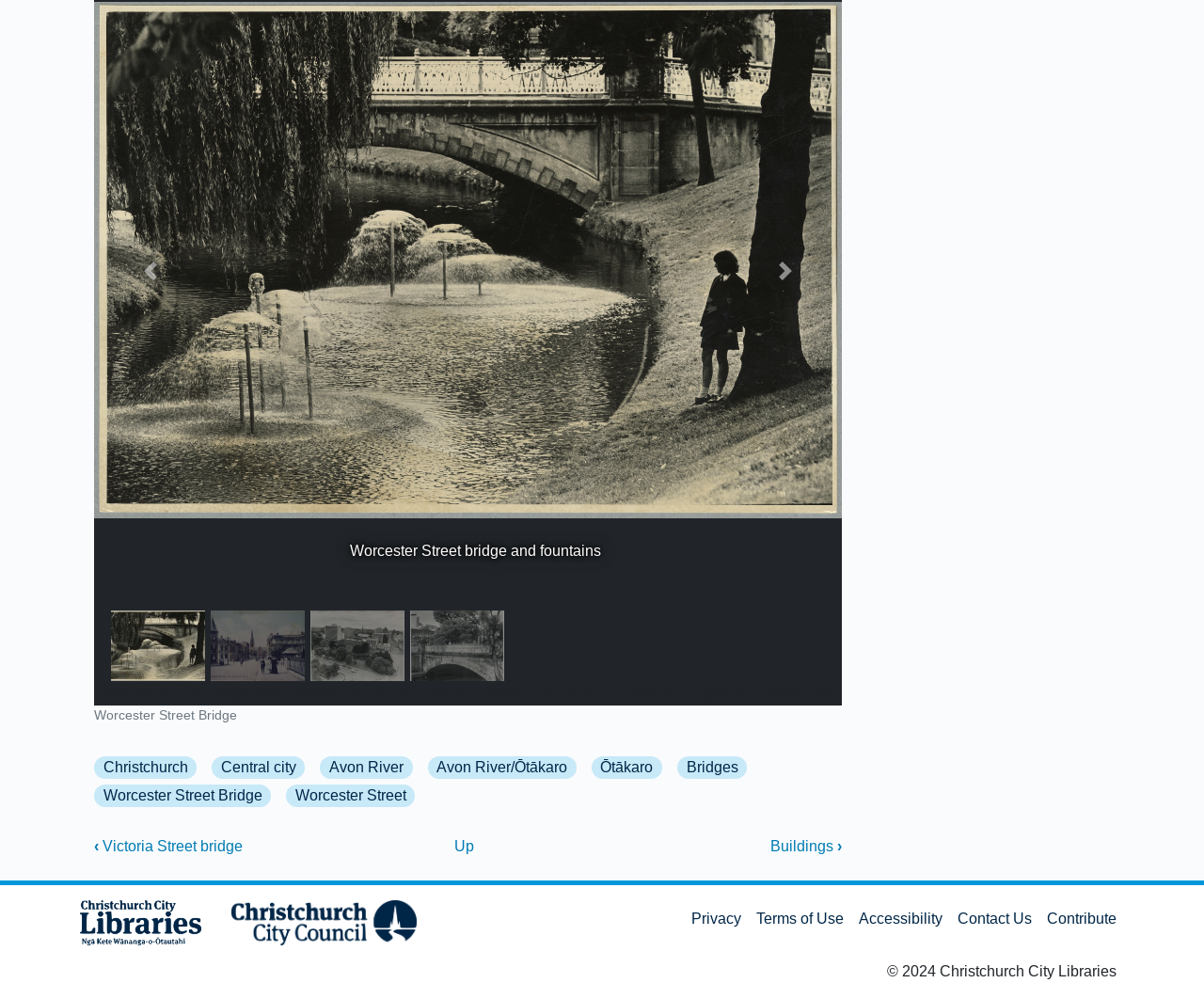Please specify the bounding box coordinates of the element that should be clicked to execute the given instruction: 'Visit Christchurch City Libraries'. Ensure the coordinates are four float numbers between 0 and 1, expressed as [left, top, right, bottom].

[0.066, 0.901, 0.167, 0.946]